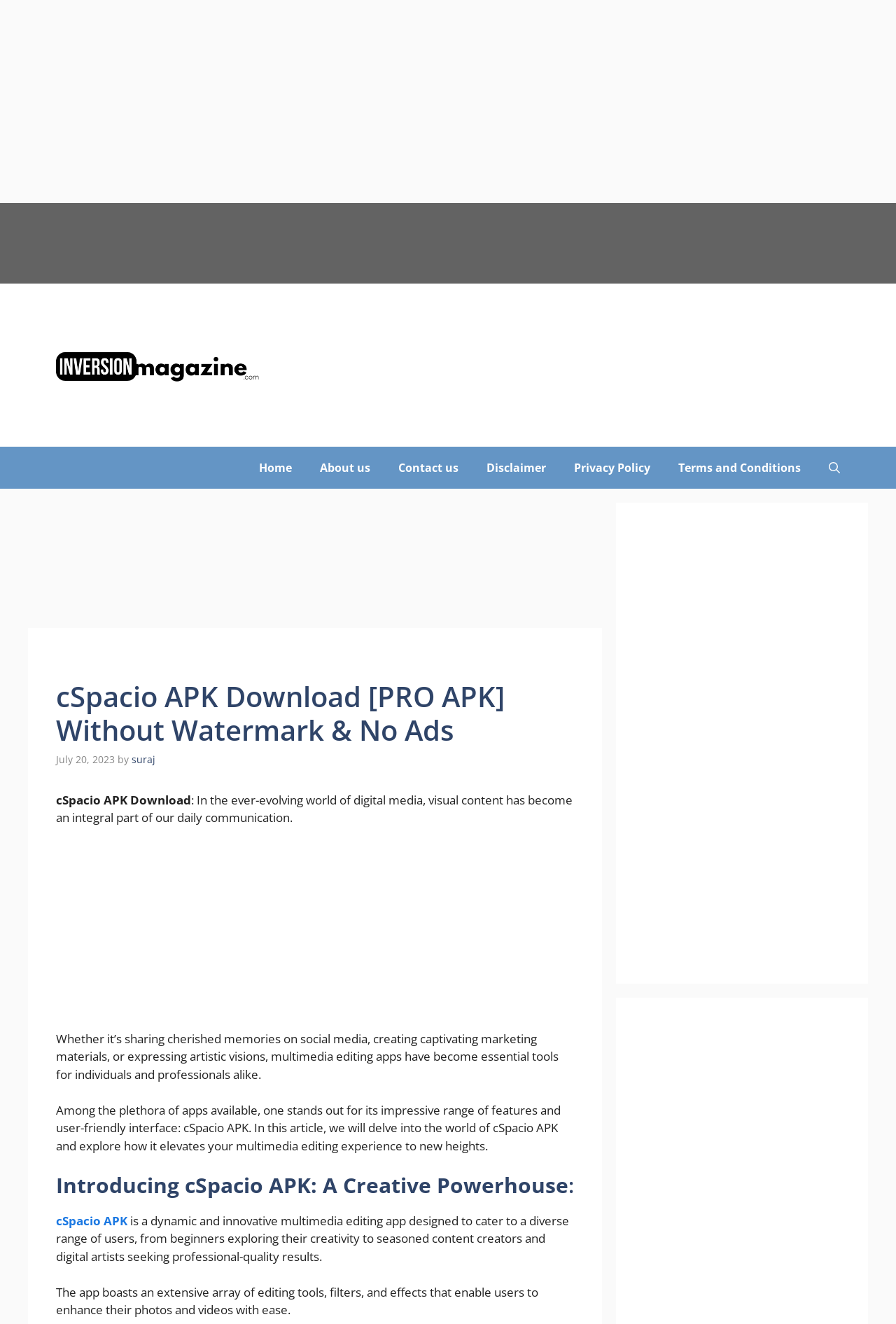Determine the bounding box coordinates for the region that must be clicked to execute the following instruction: "Visit the 'Inversion Magazine' website".

[0.062, 0.269, 0.289, 0.281]